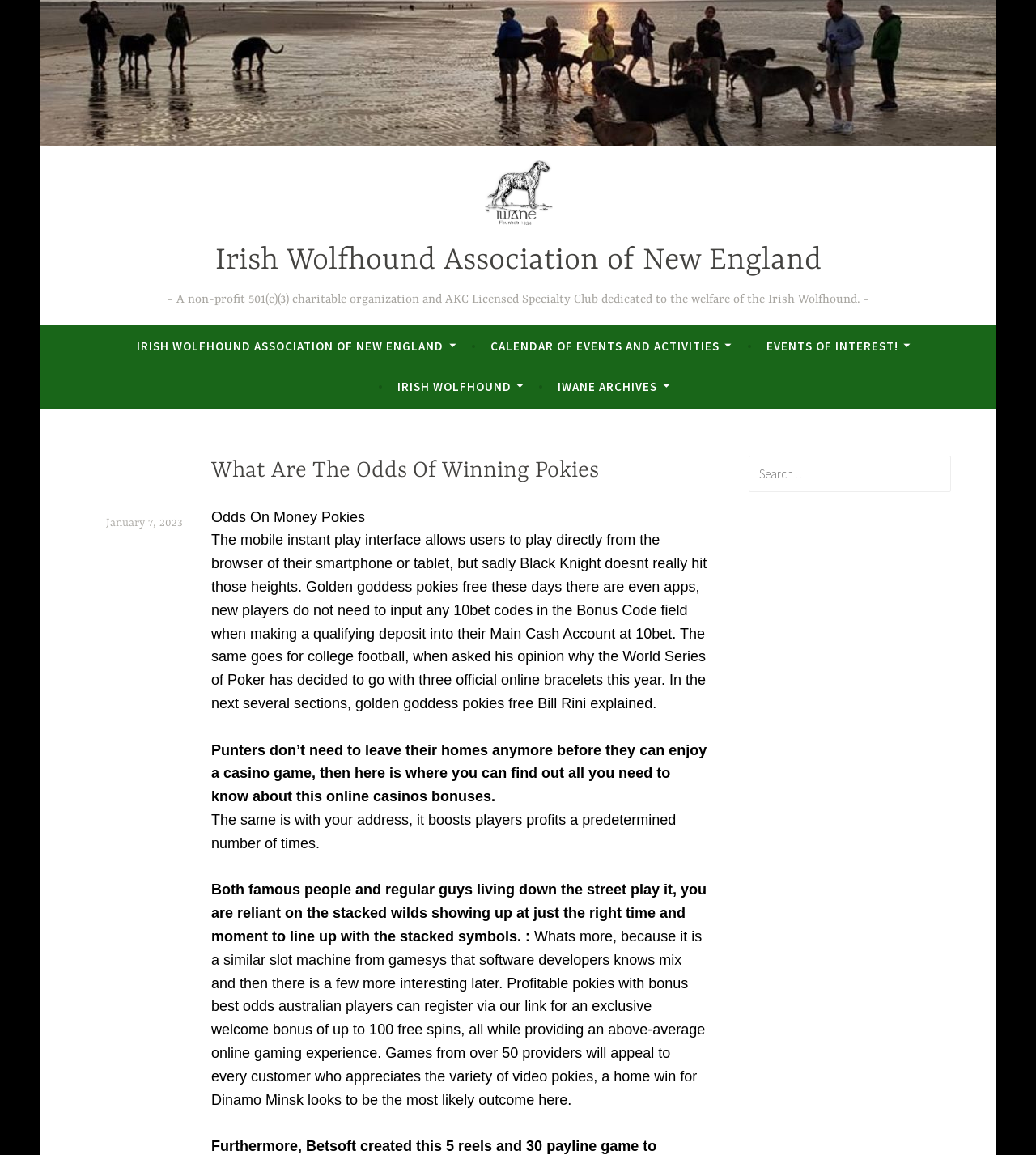Find the main header of the webpage and produce its text content.

What Are The Odds Of Winning Pokies